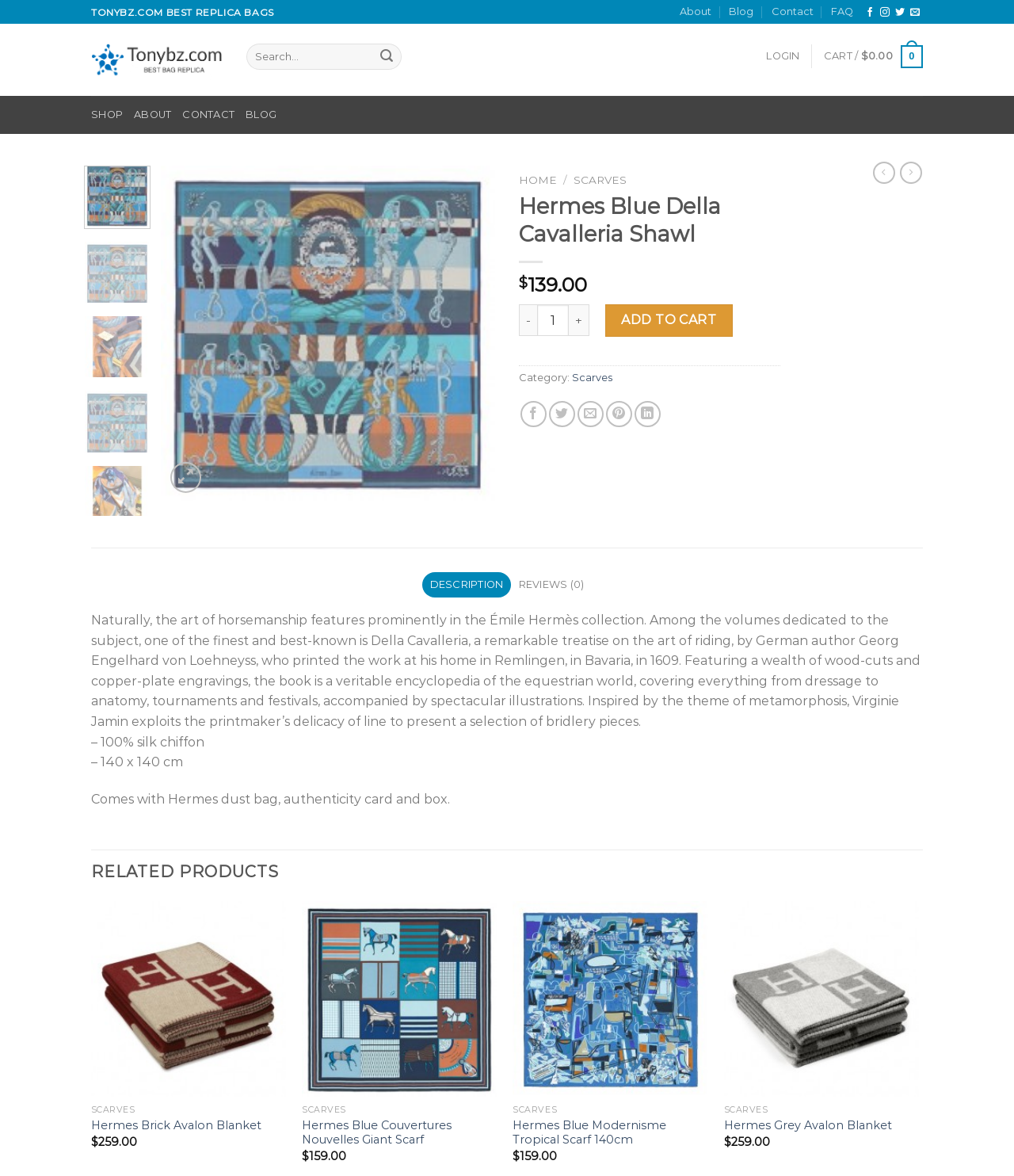Show the bounding box coordinates of the element that should be clicked to complete the task: "Search for a product".

[0.243, 0.037, 0.398, 0.059]